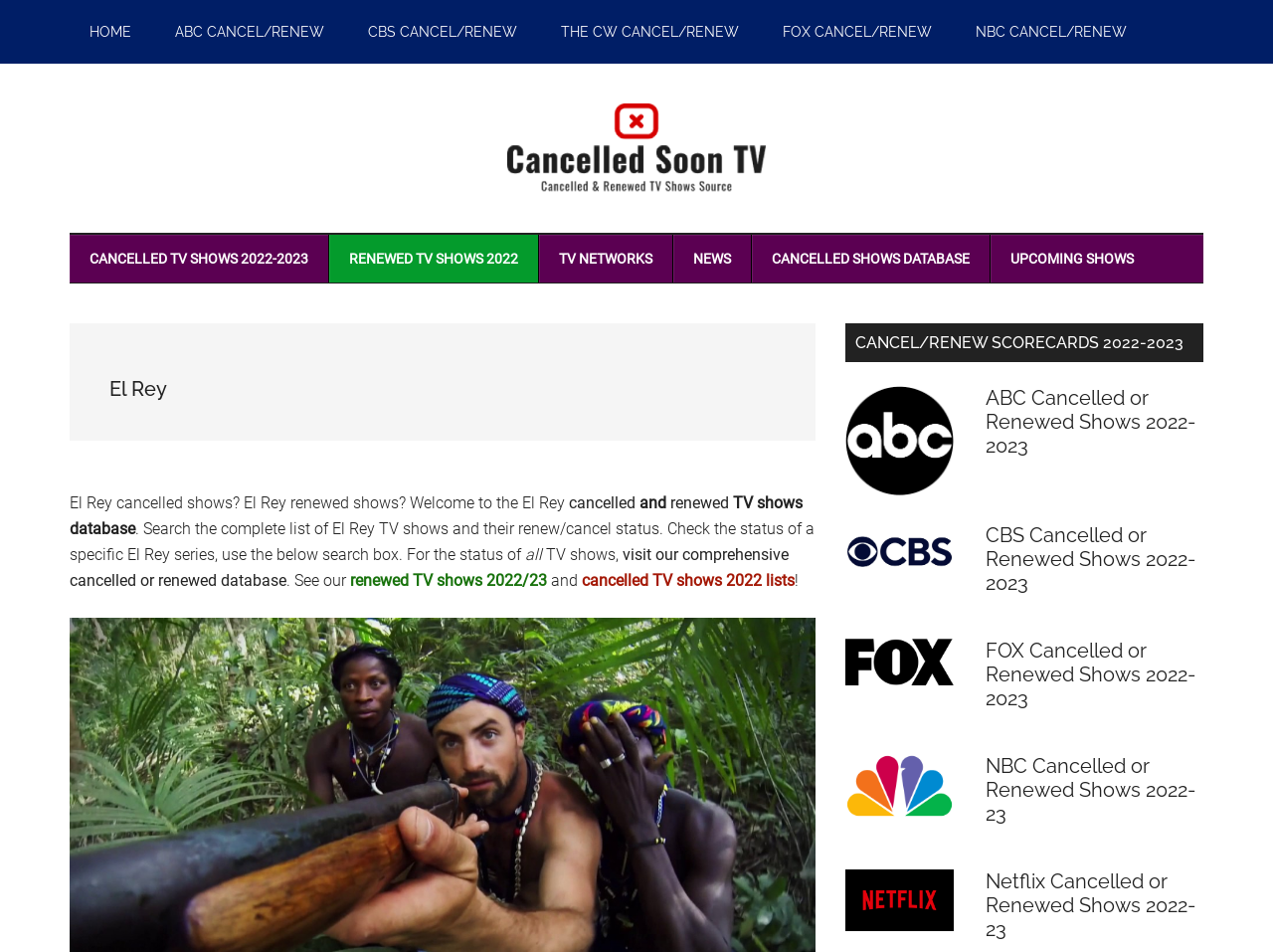Based on the description "The CW Cancel/Renew", find the bounding box of the specified UI element.

[0.425, 0.0, 0.596, 0.067]